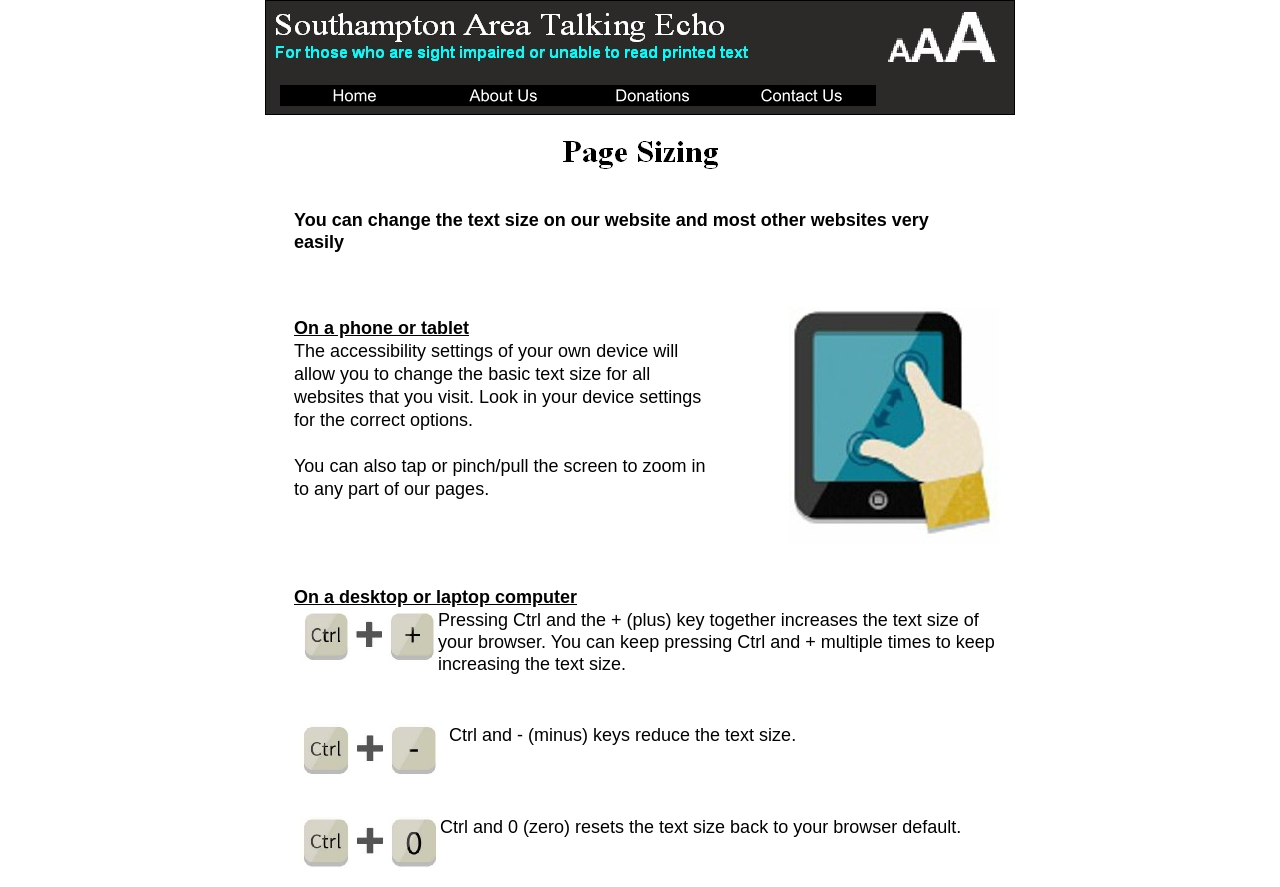What is the purpose of the accessibility settings on your device?
From the details in the image, provide a complete and detailed answer to the question.

The webpage explains that the accessibility settings of your own device will allow you to change the basic text size for all websites that you visit. This implies that the purpose of the accessibility settings on your device is to change the text size.